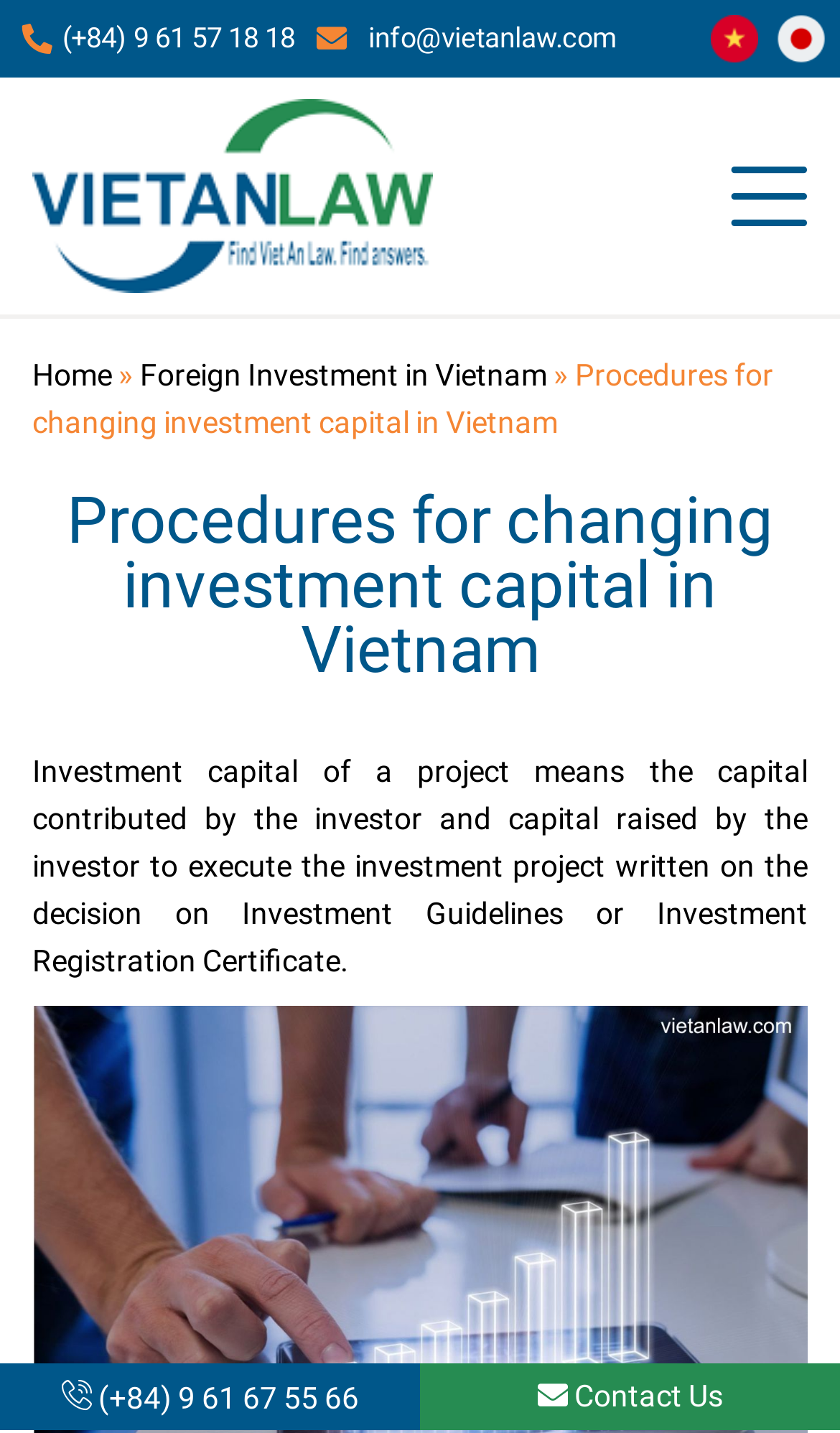Please study the image and answer the question comprehensively:
What is the current page in the breadcrumb navigation?

I found the current page by looking at the breadcrumb navigation section, where I saw a link element with the text 'Procedures for changing investment capital in Vietnam'.